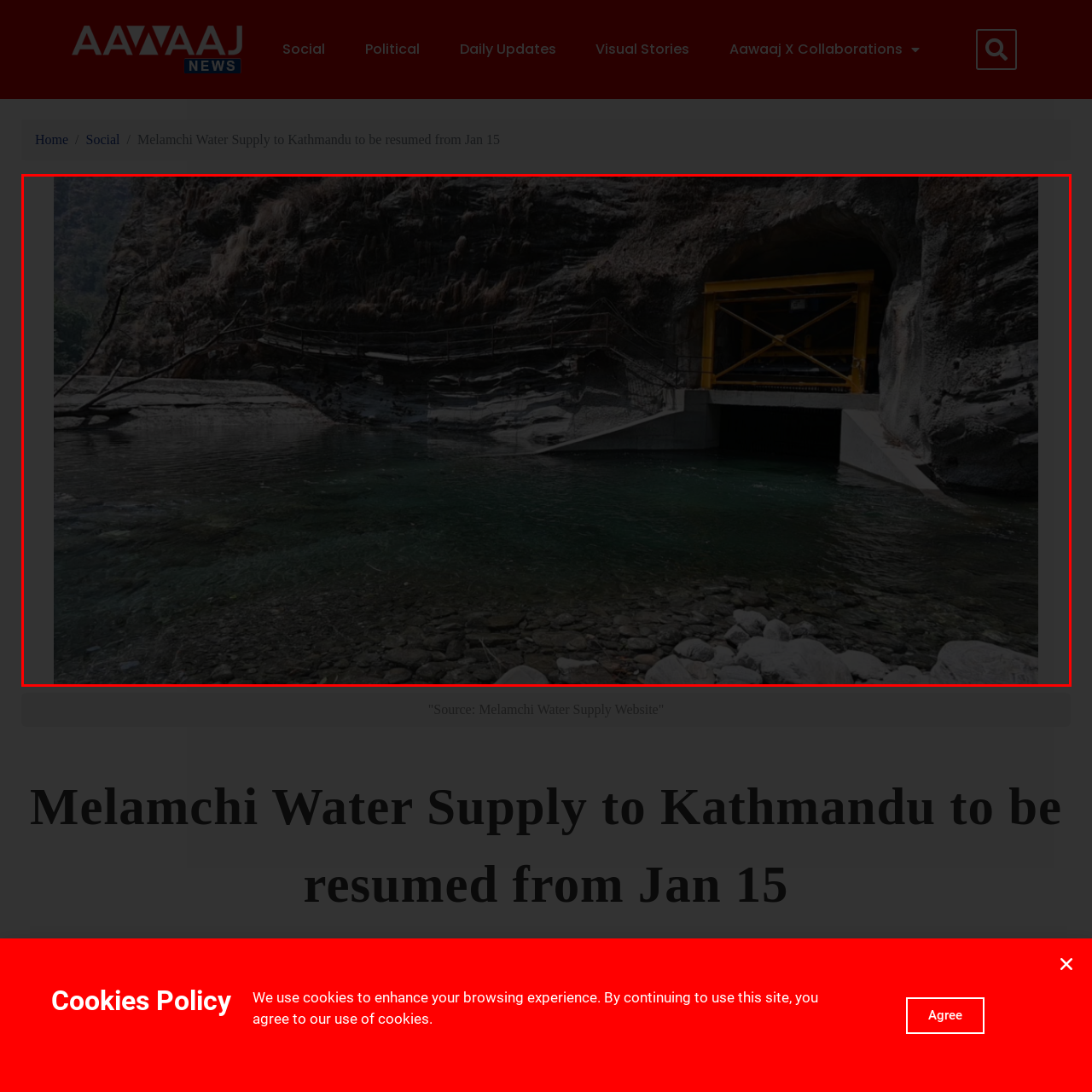When is the project set to resume operations?  
Please examine the image enclosed within the red bounding box and provide a thorough answer based on what you observe in the image.

According to the caption, the Melamchi Water Supply Project is set to resume operations on January 15, following interruptions that began in June 2023.